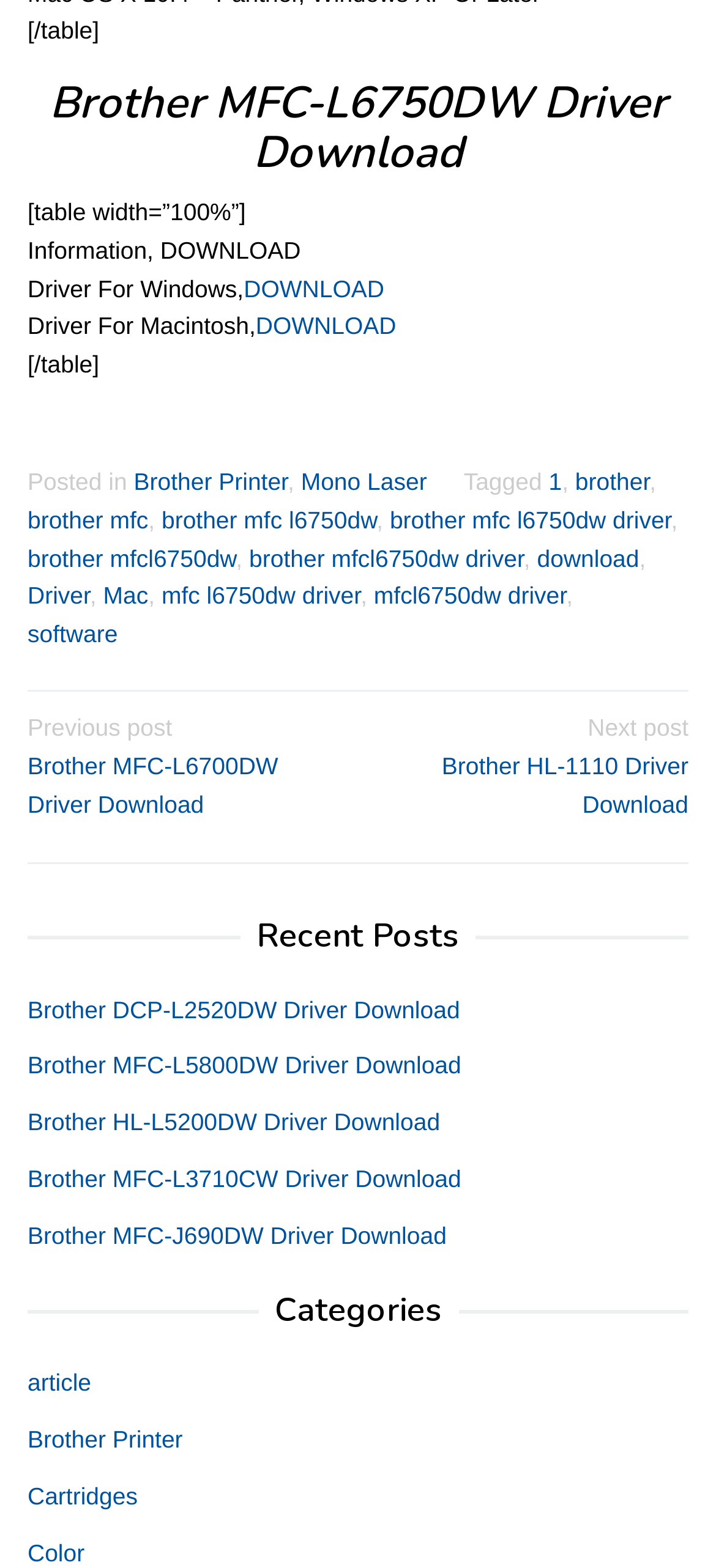What are the categories listed on the webpage?
Look at the image and respond with a one-word or short phrase answer.

article, Brother Printer, Cartridges, Color